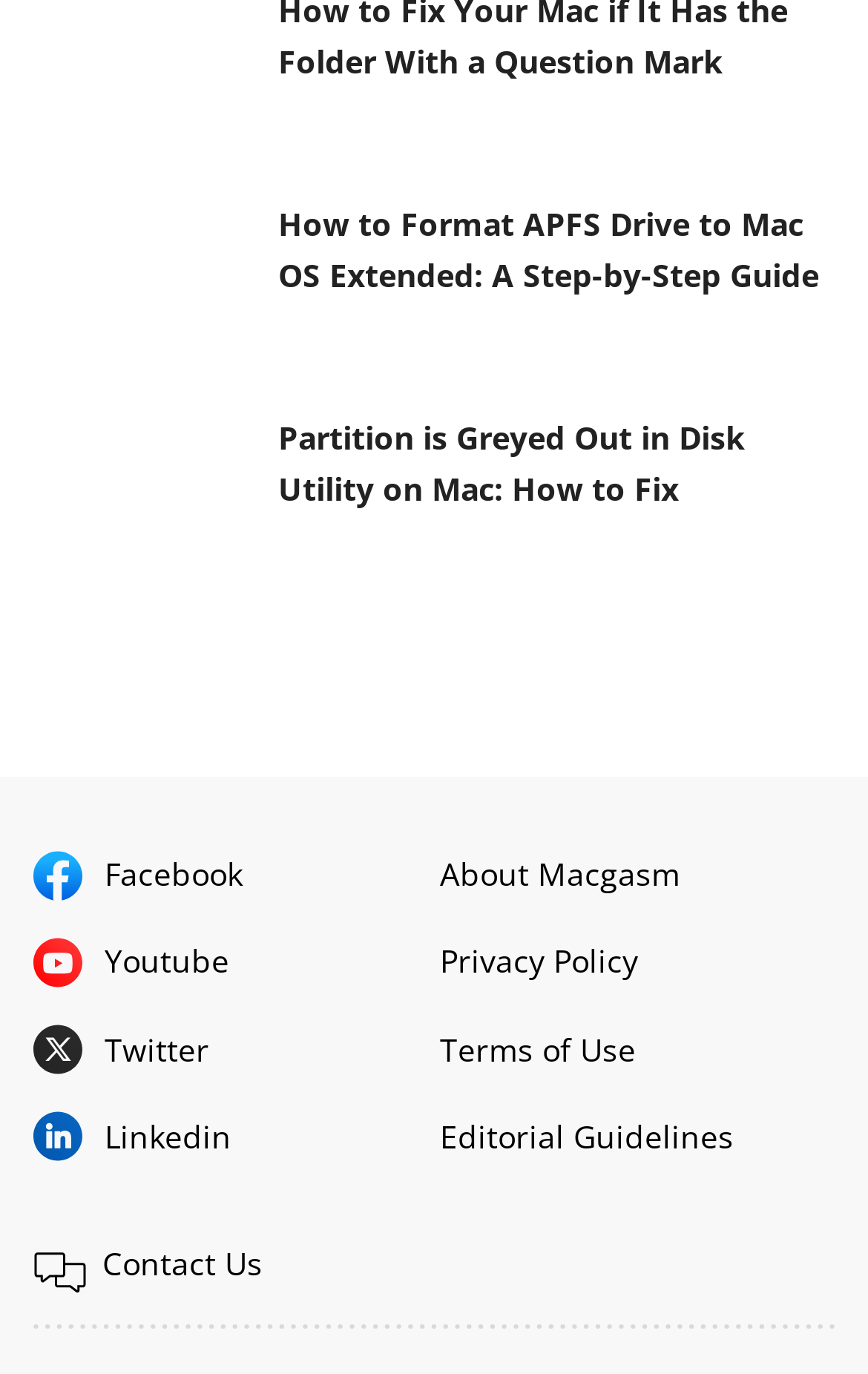What is the topic of the first link?
Based on the image, respond with a single word or phrase.

APFS Drive to Mac OS Extended